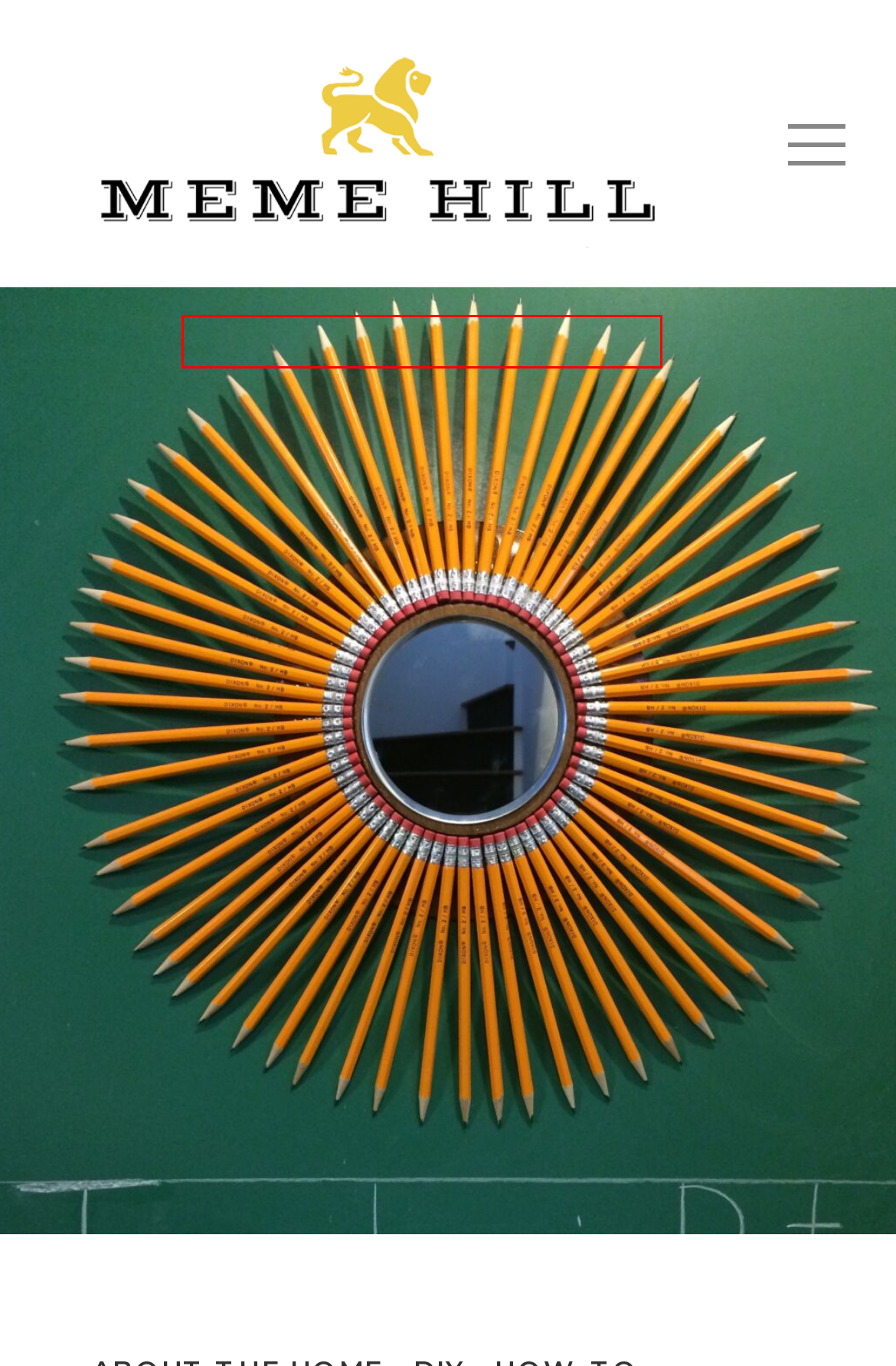You have a screenshot of a webpage, and a red bounding box highlights an element. Select the webpage description that best fits the new page after clicking the element within the bounding box. Options are:
A. Confessions of a SERIAL DECORATOR - Meme Hill Studio - Interior Designer/Blogger Amie Freling-Brown
B. METAL ROOF Inspiration - Meme Hill Studio - Interior Designer/Blogger Amie Freling-Brown
C. Light & bright LAKE HOME - Meme Hill Studio - Interior Designer/Blogger Amie Freling-Brown
D. OPEN FLOOR PLAN Great Room - Meme Hill Studio - Interior Designer/Blogger Amie Freling-Brown
E. OUR BITTERSWEET MOVE - Meme Hill Studio - Interior Designer/Blogger Amie Freling-Brown
F. COASTAL INSPIRED HOME design - Meme Hill Studio - Interior Designer/Blogger Amie Freling-Brown
G. PRINCESS PLAYHOUSE - Meme Hill Studio - Interior Designer/Blogger Amie Freling-Brown
H. Cayuga Lake Renovation - Meme Hill Studio - Interior Designer/Blogger Amie Freling-Brown

B